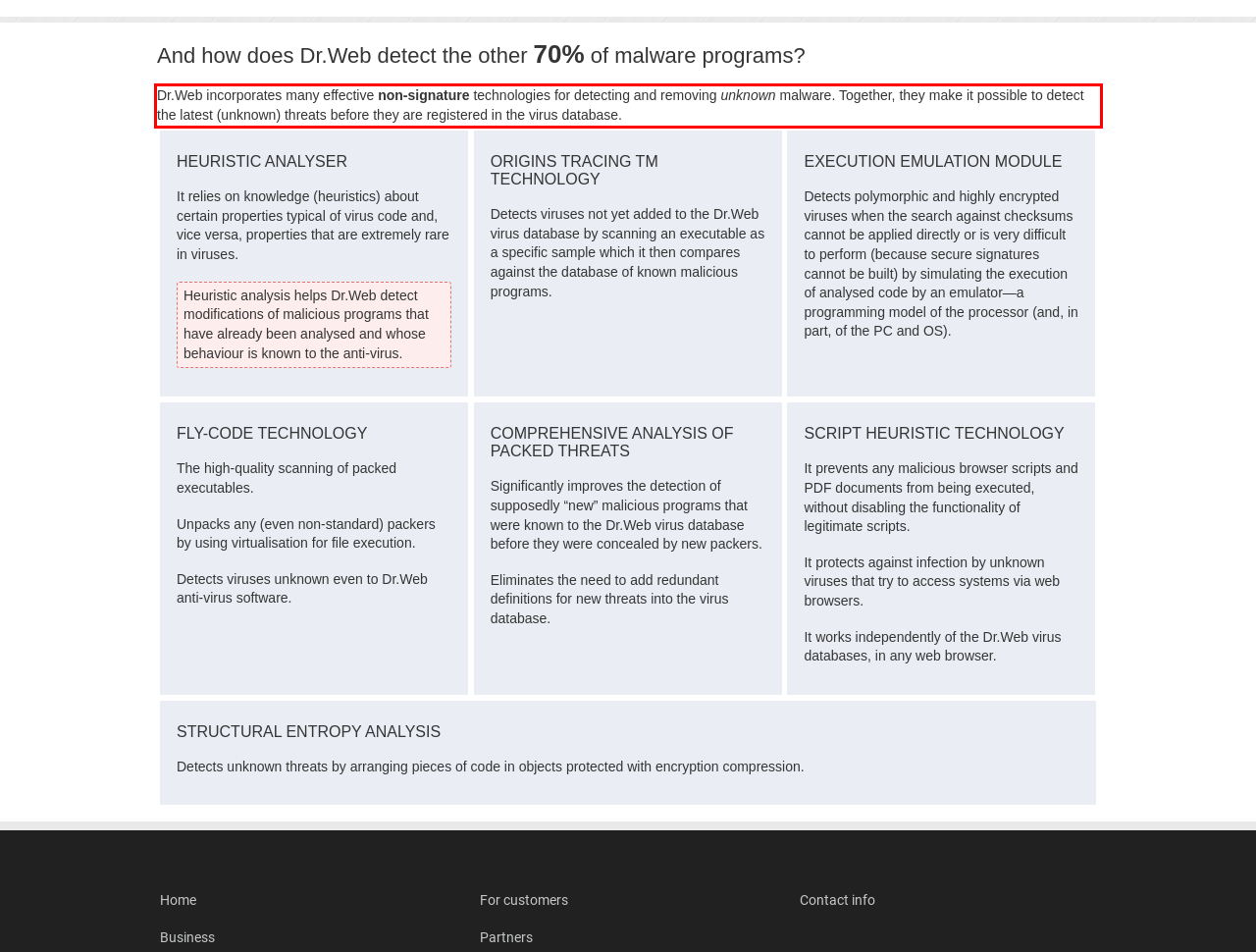Inspect the webpage screenshot that has a red bounding box and use OCR technology to read and display the text inside the red bounding box.

Dr.Web incorporates many effective non-signature technologies for detecting and removing unknown malware. Together, they make it possible to detect the latest (unknown) threats before they are registered in the virus database.